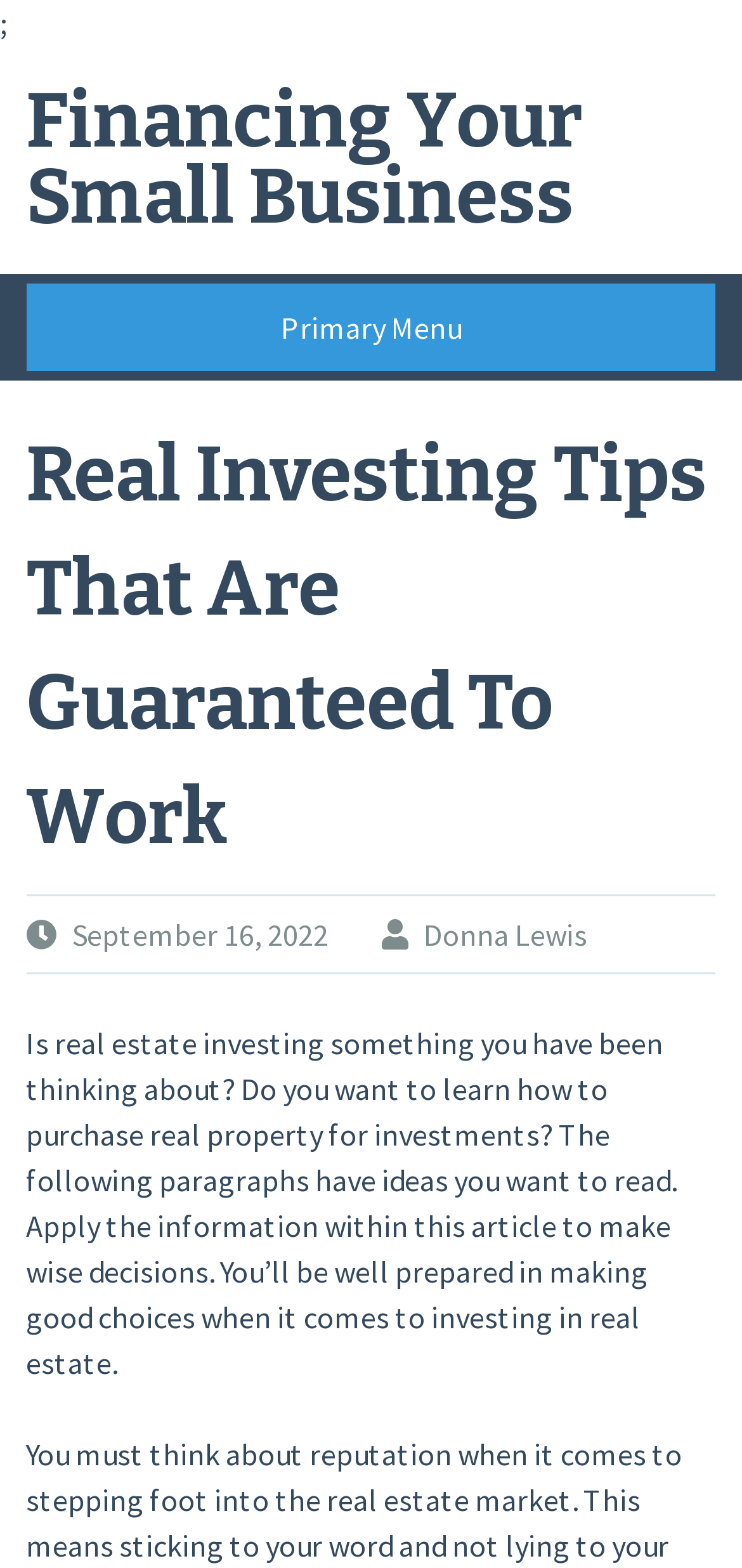What is the topic of the article?
Answer the question with a single word or phrase, referring to the image.

Real estate investing